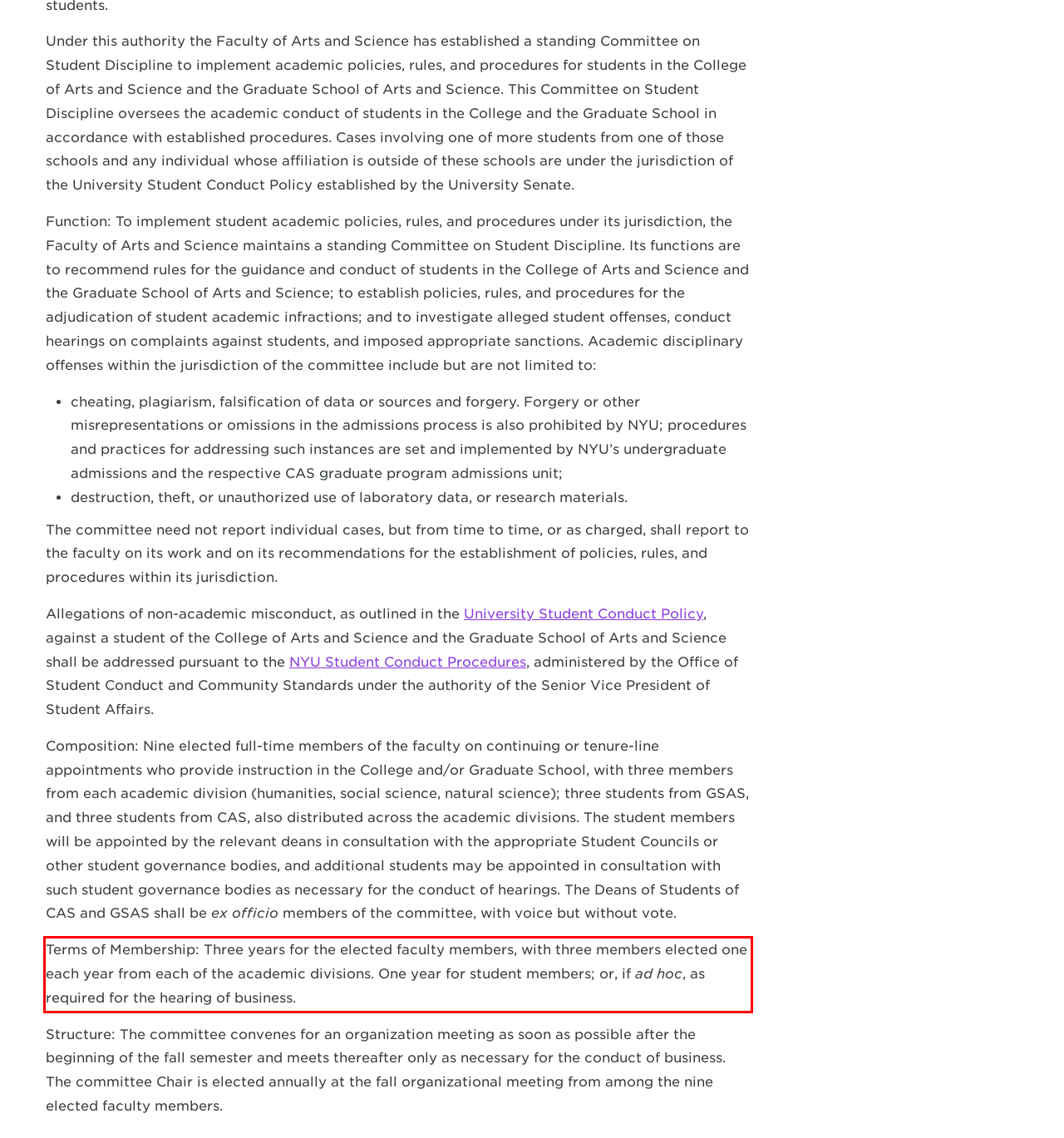Identify the text inside the red bounding box on the provided webpage screenshot by performing OCR.

Terms of Membership: Three years for the elected faculty members, with three members elected one each year from each of the academic divisions. One year for student members; or, if ad hoc, as required for the hearing of business.